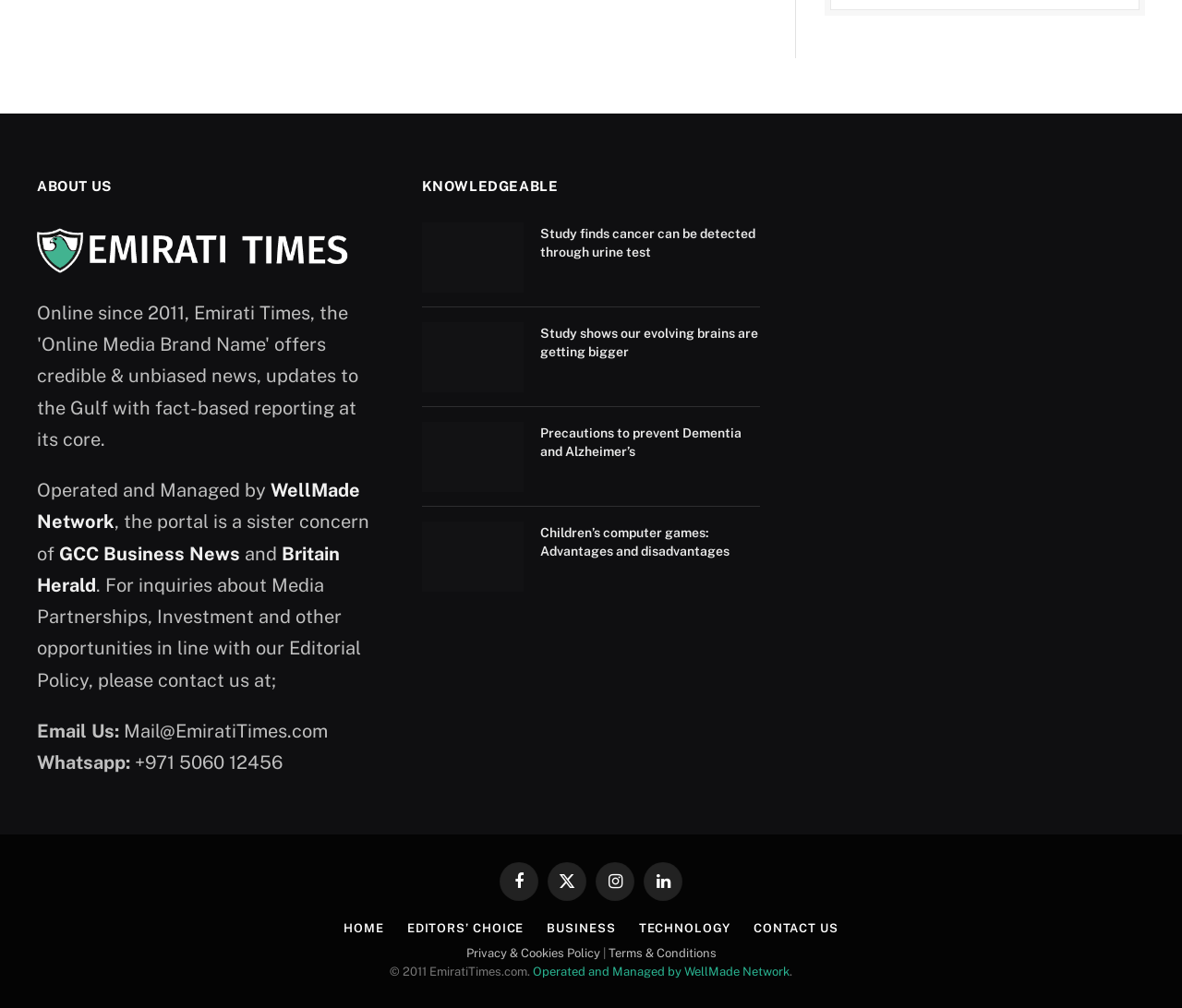Please find the bounding box coordinates of the element that must be clicked to perform the given instruction: "Contact us through email". The coordinates should be four float numbers from 0 to 1, i.e., [left, top, right, bottom].

[0.105, 0.714, 0.277, 0.736]